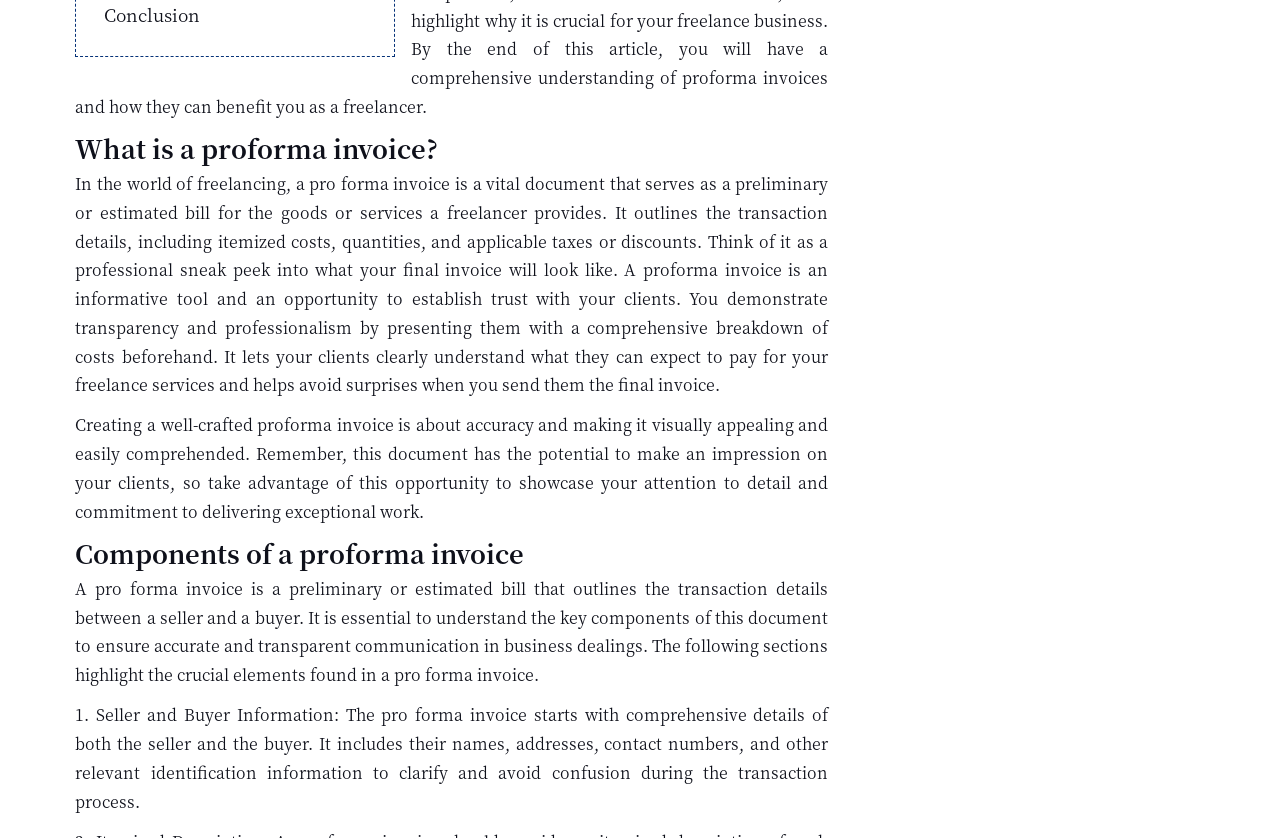Locate the UI element described as follows: "Caribbean Sea". Return the bounding box coordinates as four float numbers between 0 and 1 in the order [left, top, right, bottom].

None